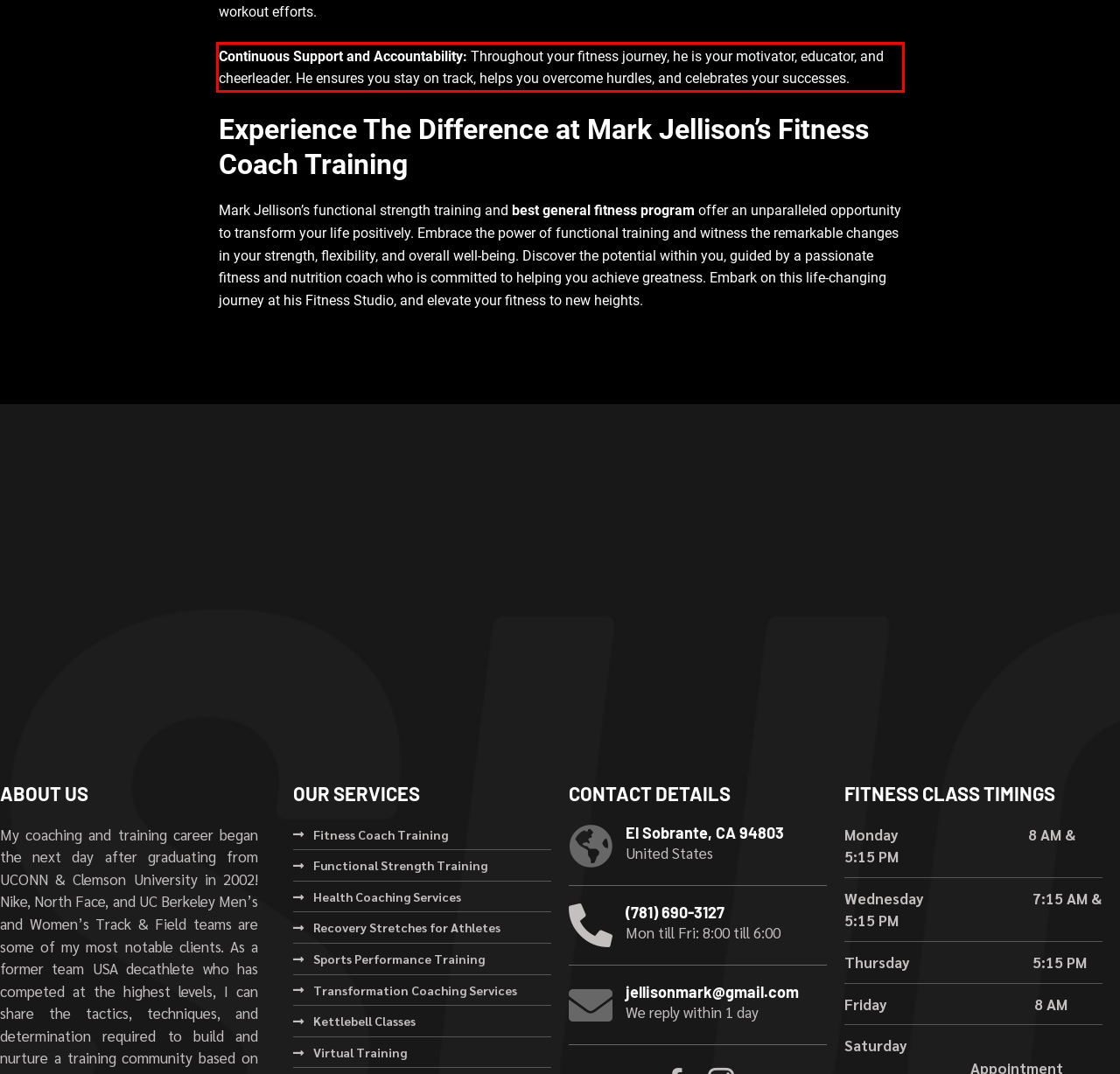Please recognize and transcribe the text located inside the red bounding box in the webpage image.

Continuous Support and Accountability: Throughout your fitness journey, he is your motivator, educator, and cheerleader. He ensures you stay on track, helps you overcome hurdles, and celebrates your successes.